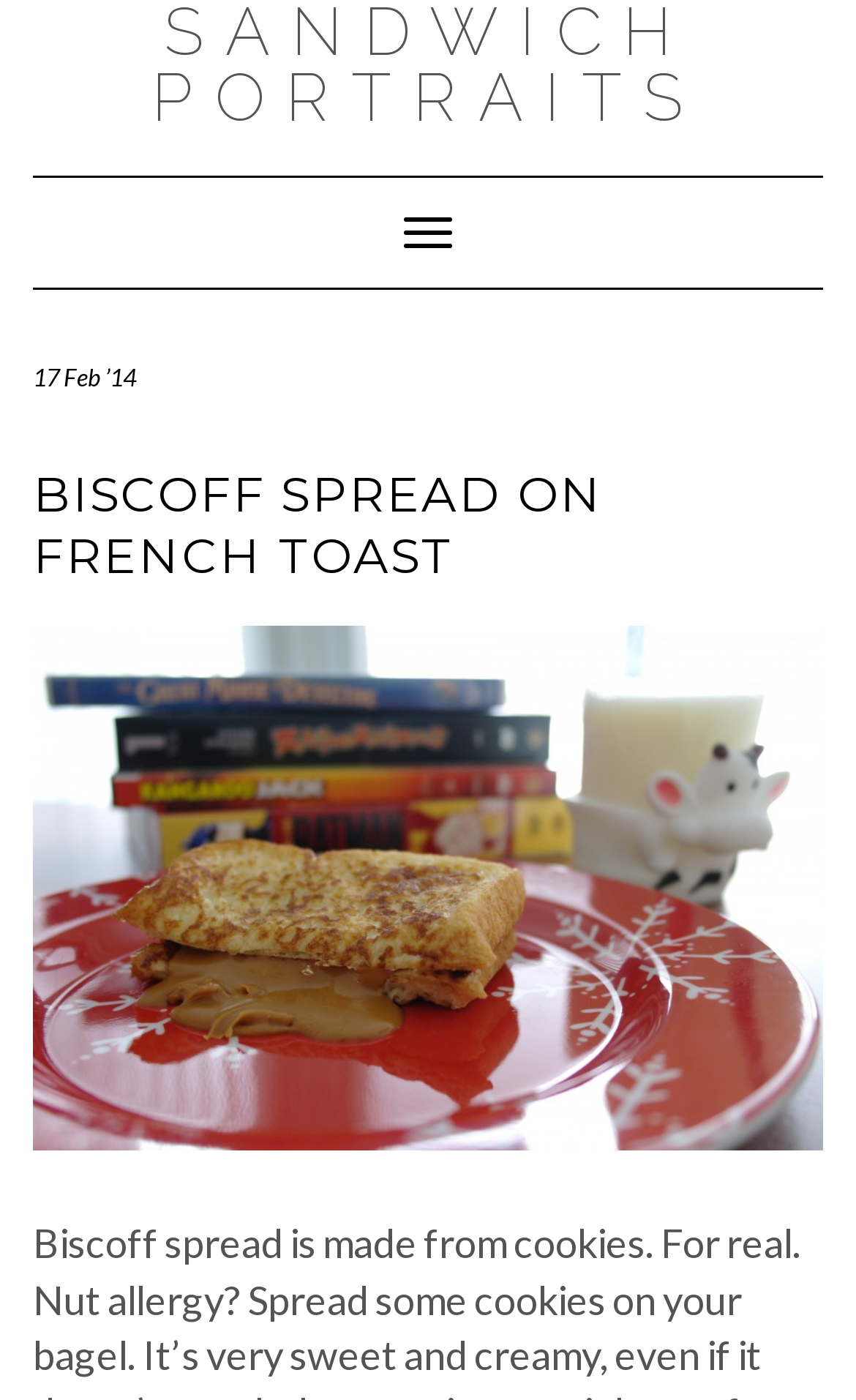Identify the bounding box coordinates for the UI element described as: "Designed by Onpoint".

None